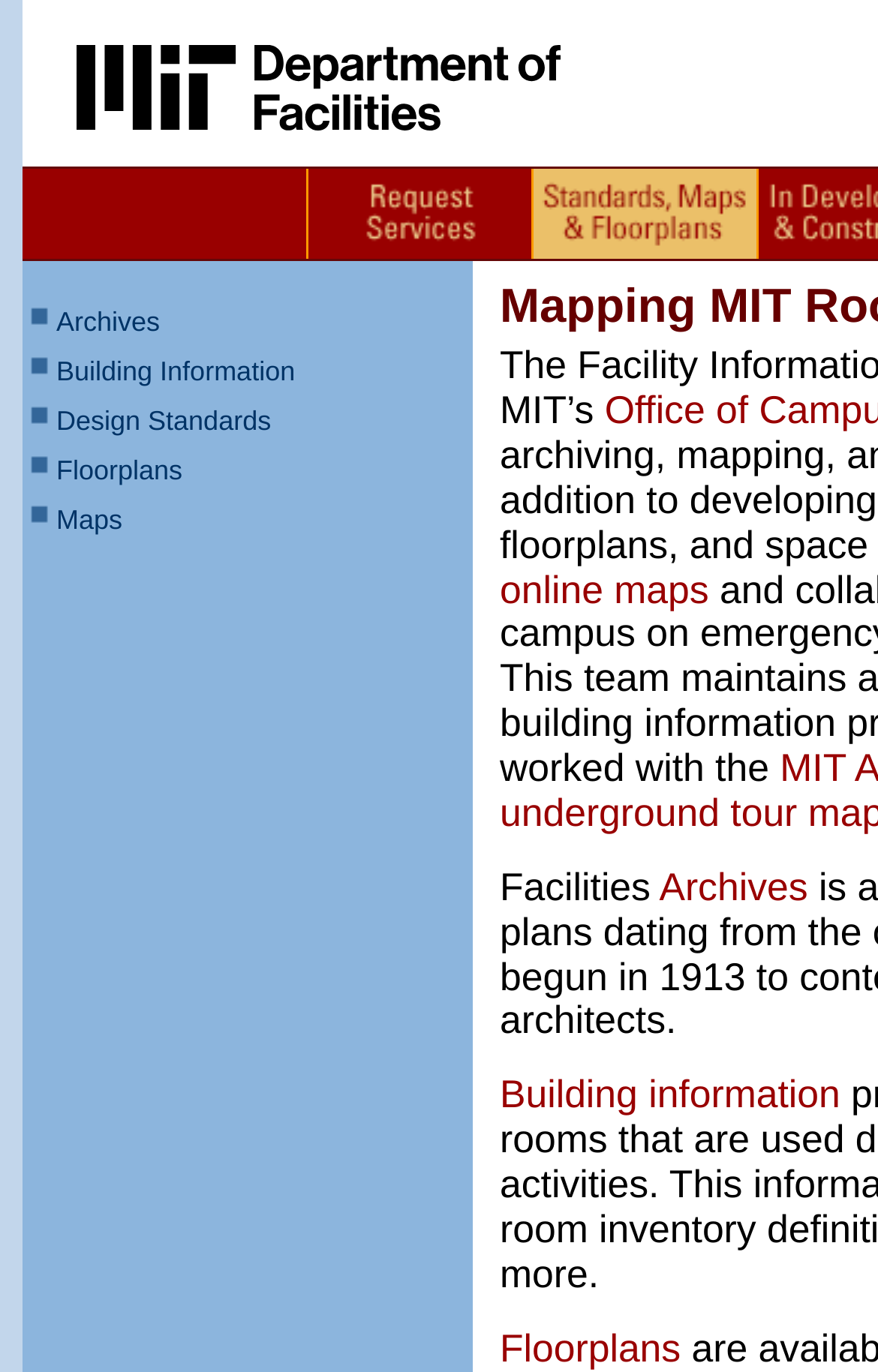Identify the bounding box coordinates of the clickable section necessary to follow the following instruction: "View Maps & Floor Plans". The coordinates should be presented as four float numbers from 0 to 1, i.e., [left, top, right, bottom].

[0.606, 0.174, 0.86, 0.194]